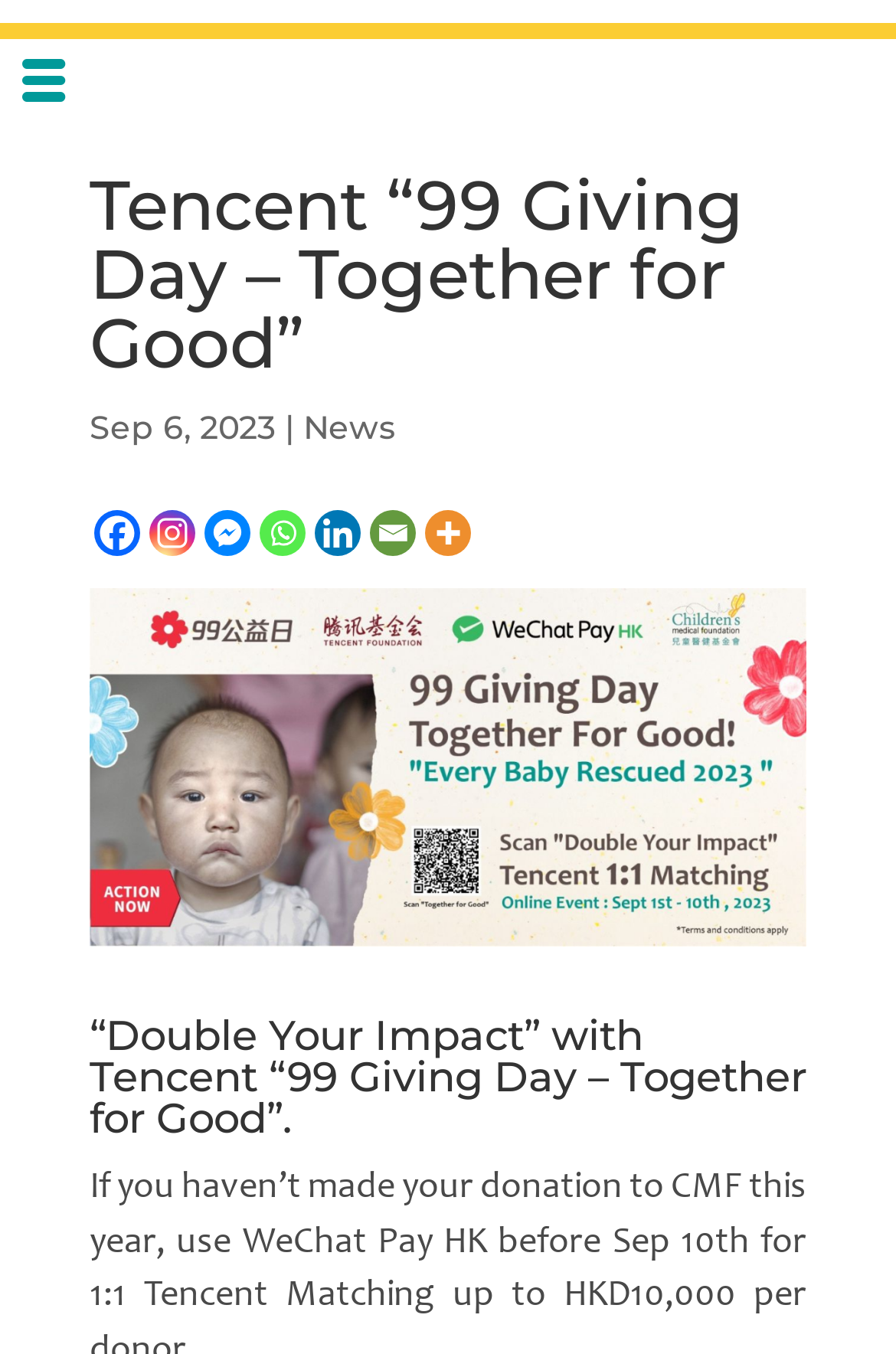Identify the webpage's primary heading and generate its text.

Tencent “99 Giving Day – Together for Good”